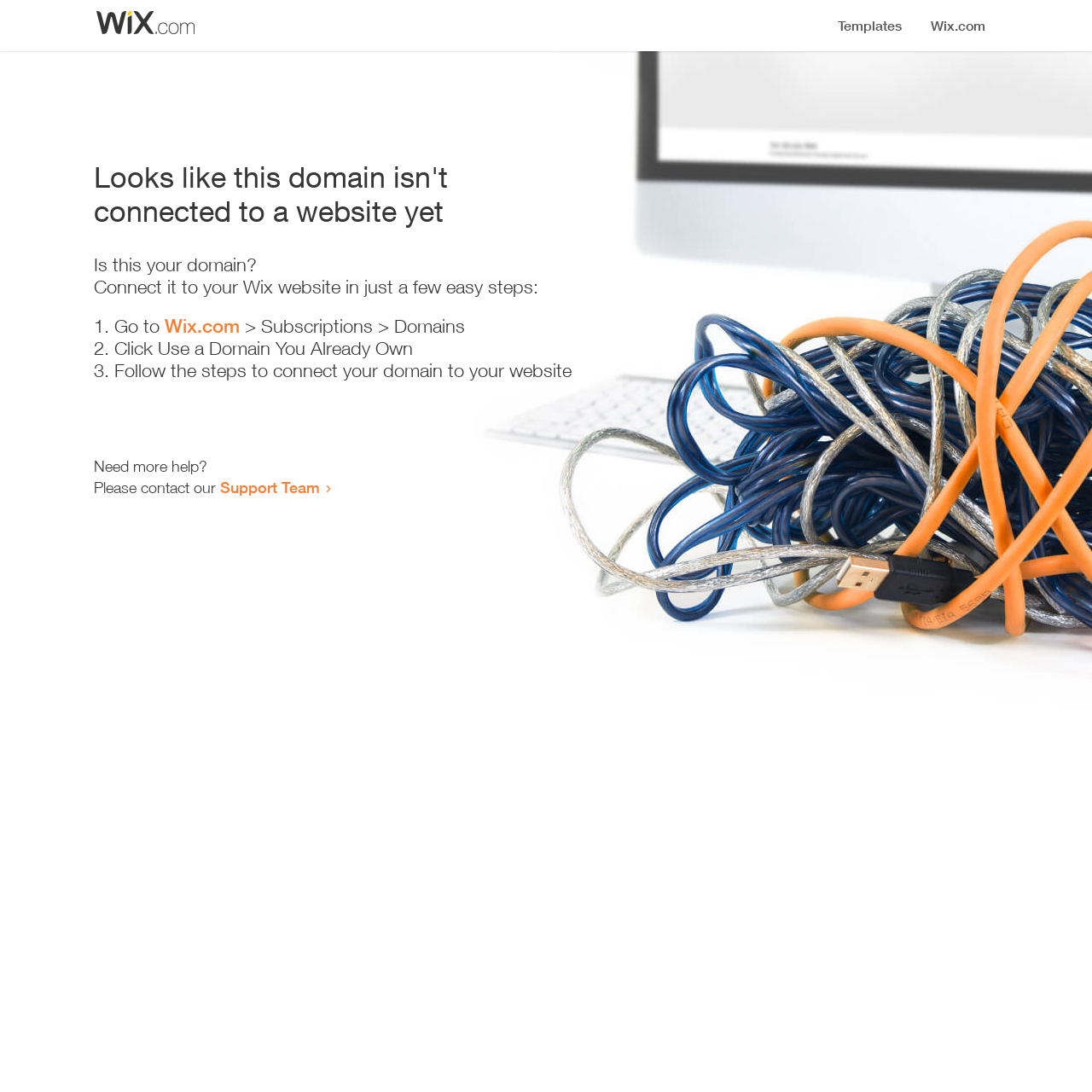Generate the text content of the main heading of the webpage.

Looks like this domain isn't
connected to a website yet